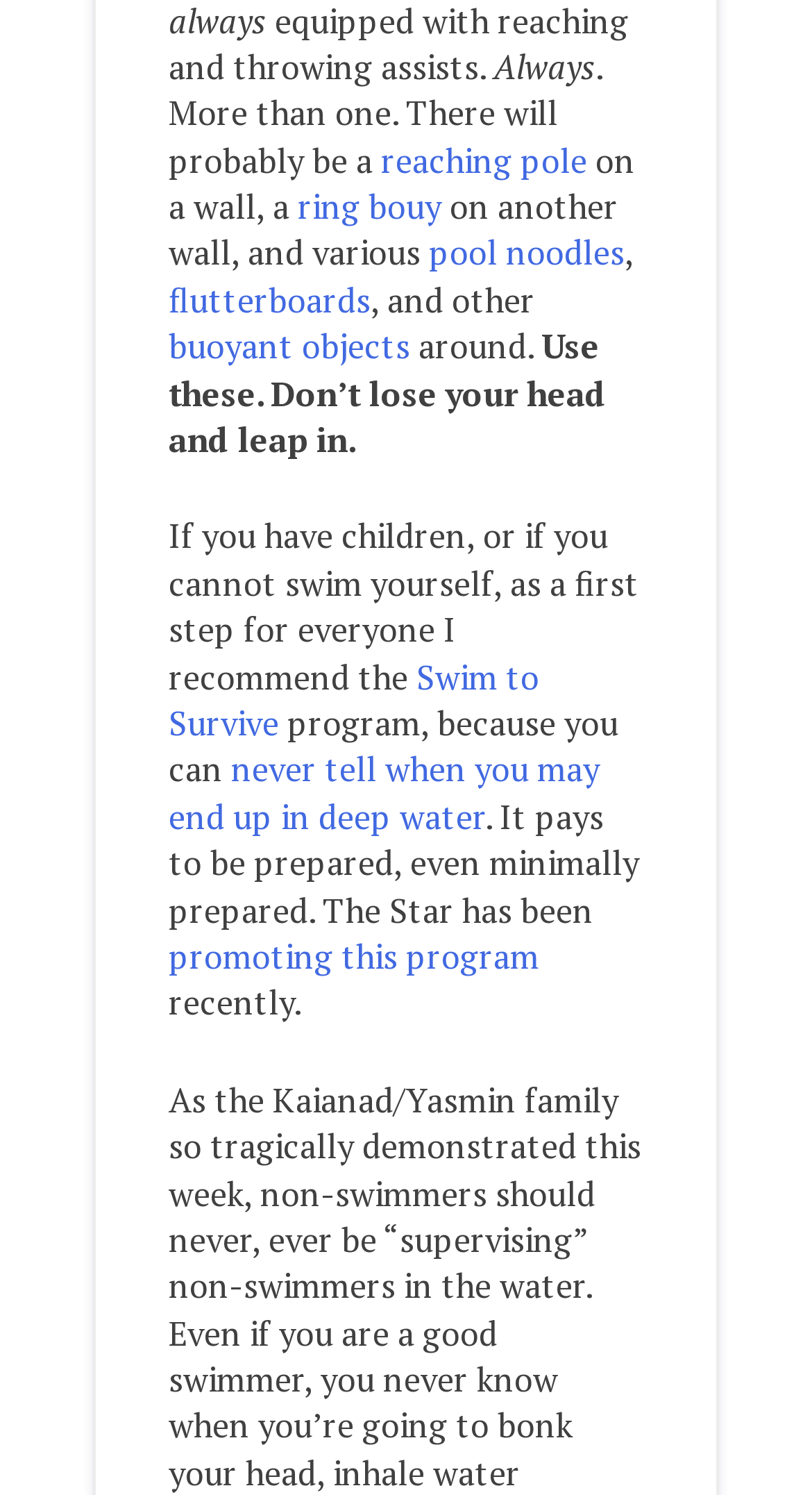Using floating point numbers between 0 and 1, provide the bounding box coordinates in the format (top-left x, top-left y, bottom-right x, bottom-right y). Locate the UI element described here: reaching pole

[0.469, 0.092, 0.723, 0.122]